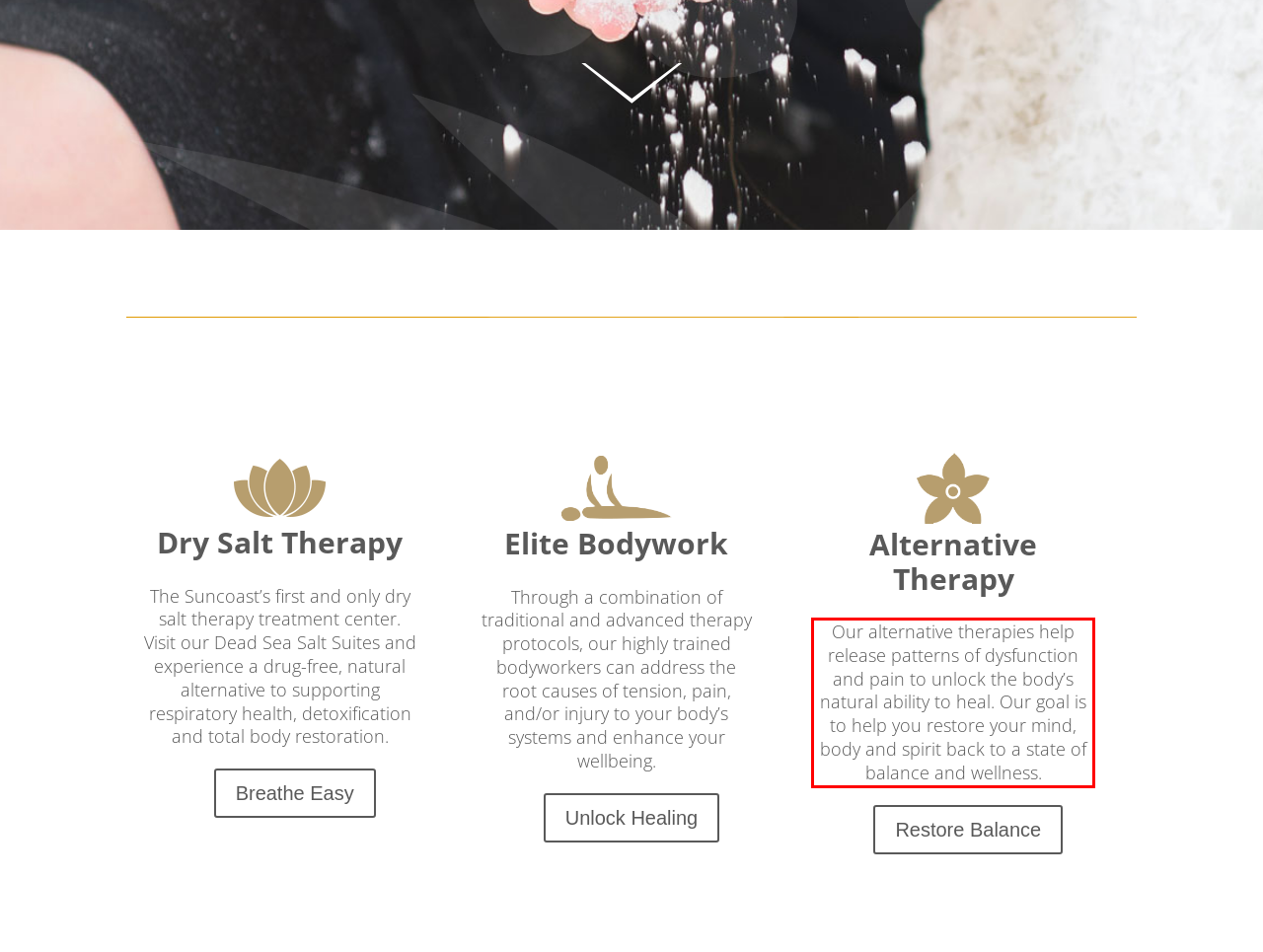Please examine the screenshot of the webpage and read the text present within the red rectangle bounding box.

Our alternative therapies help release patterns of dysfunction and pain to unlock the body’s natural ability to heal. Our goal is to help you restore your mind, body and spirit back to a state of balance and wellness.